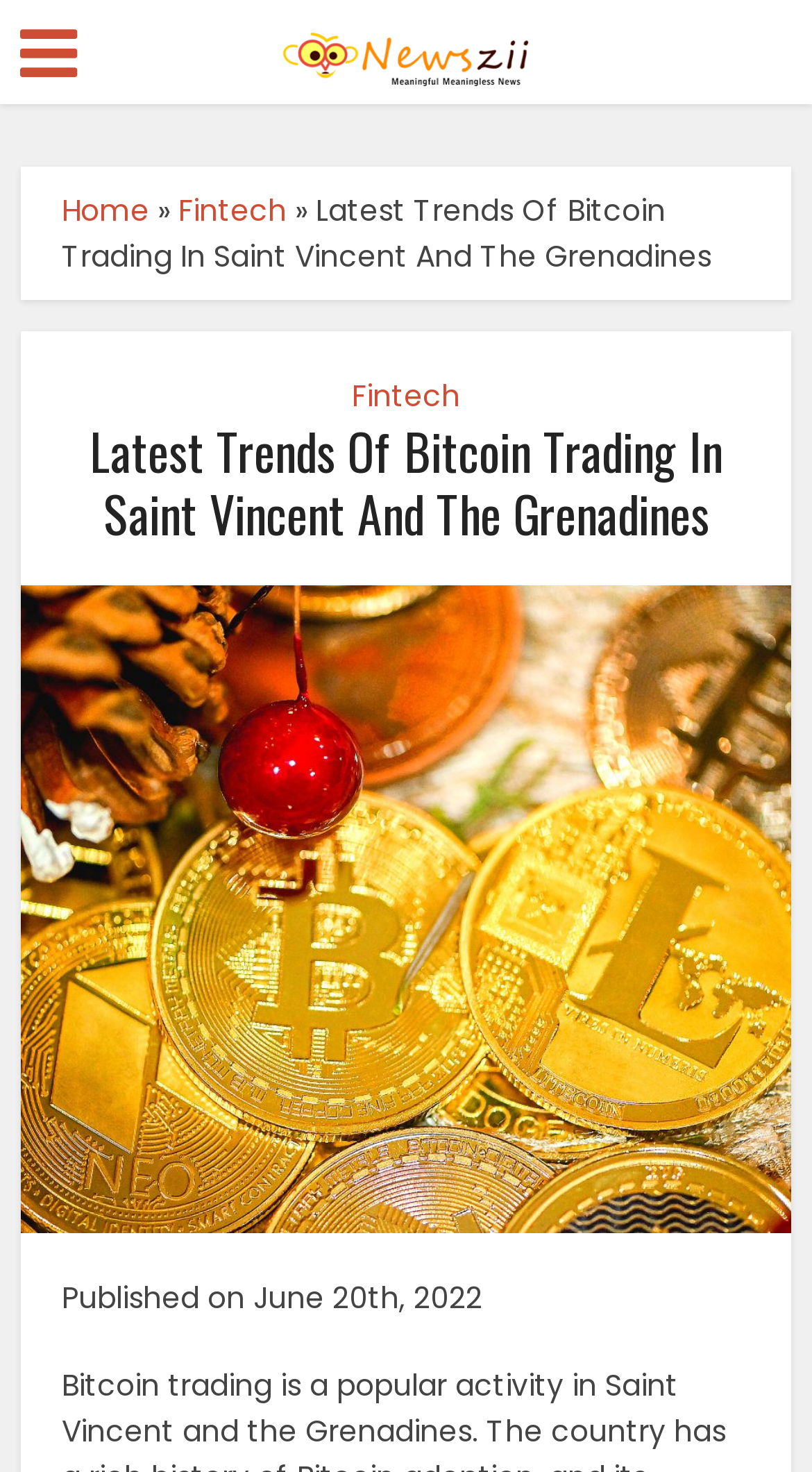Identify and provide the main heading of the webpage.

Latest Trends Of Bitcoin Trading In Saint Vincent And The Grenadines